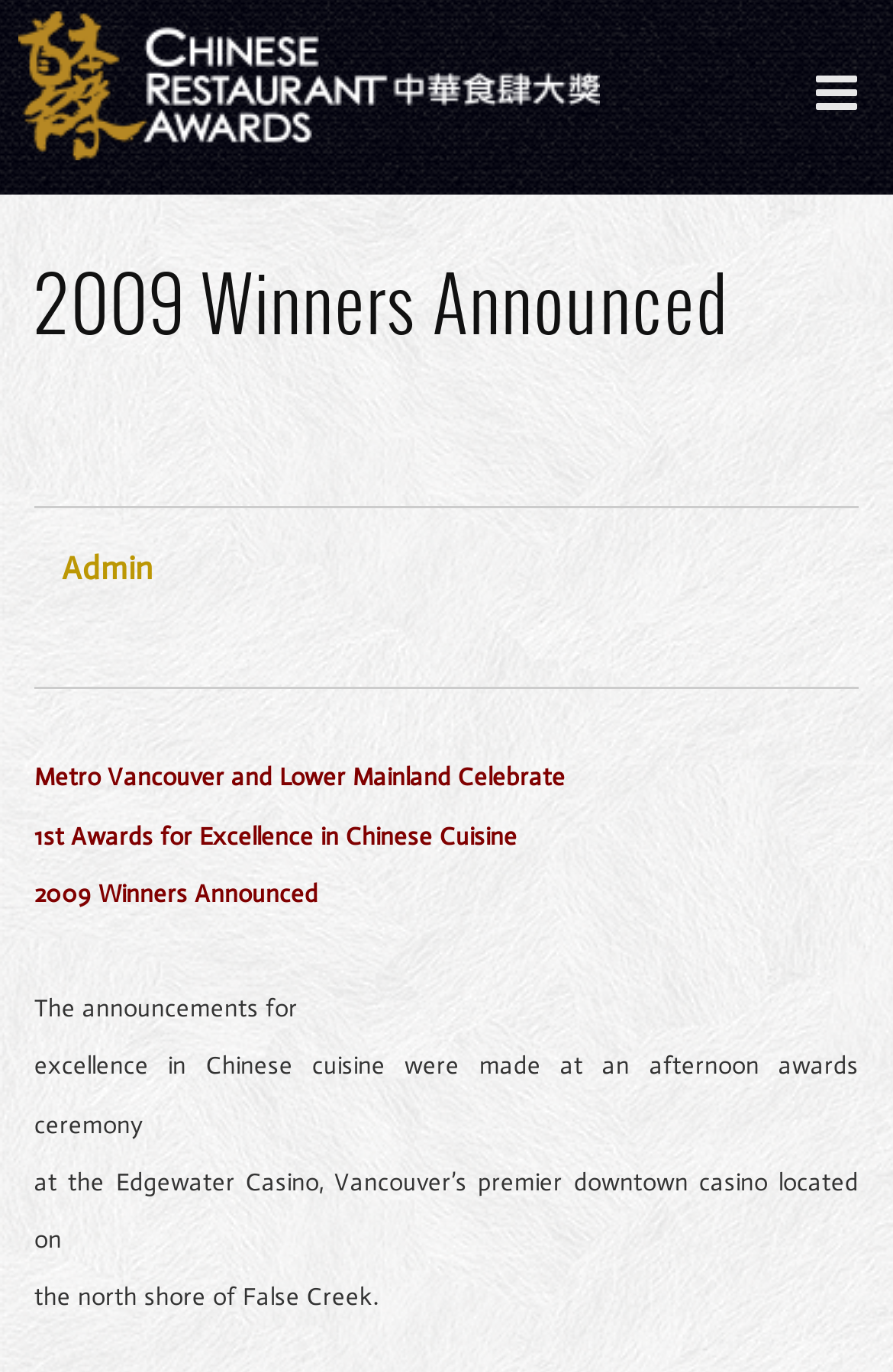What is the name of the body of water near the Edgewater Casino?
Provide an in-depth and detailed explanation in response to the question.

The name of the body of water near the Edgewater Casino can be found in the StaticText element with the text 'the north shore of False Creek.' which is a child of the Root Element. The text mentions that the casino is located on the north shore of False Creek.